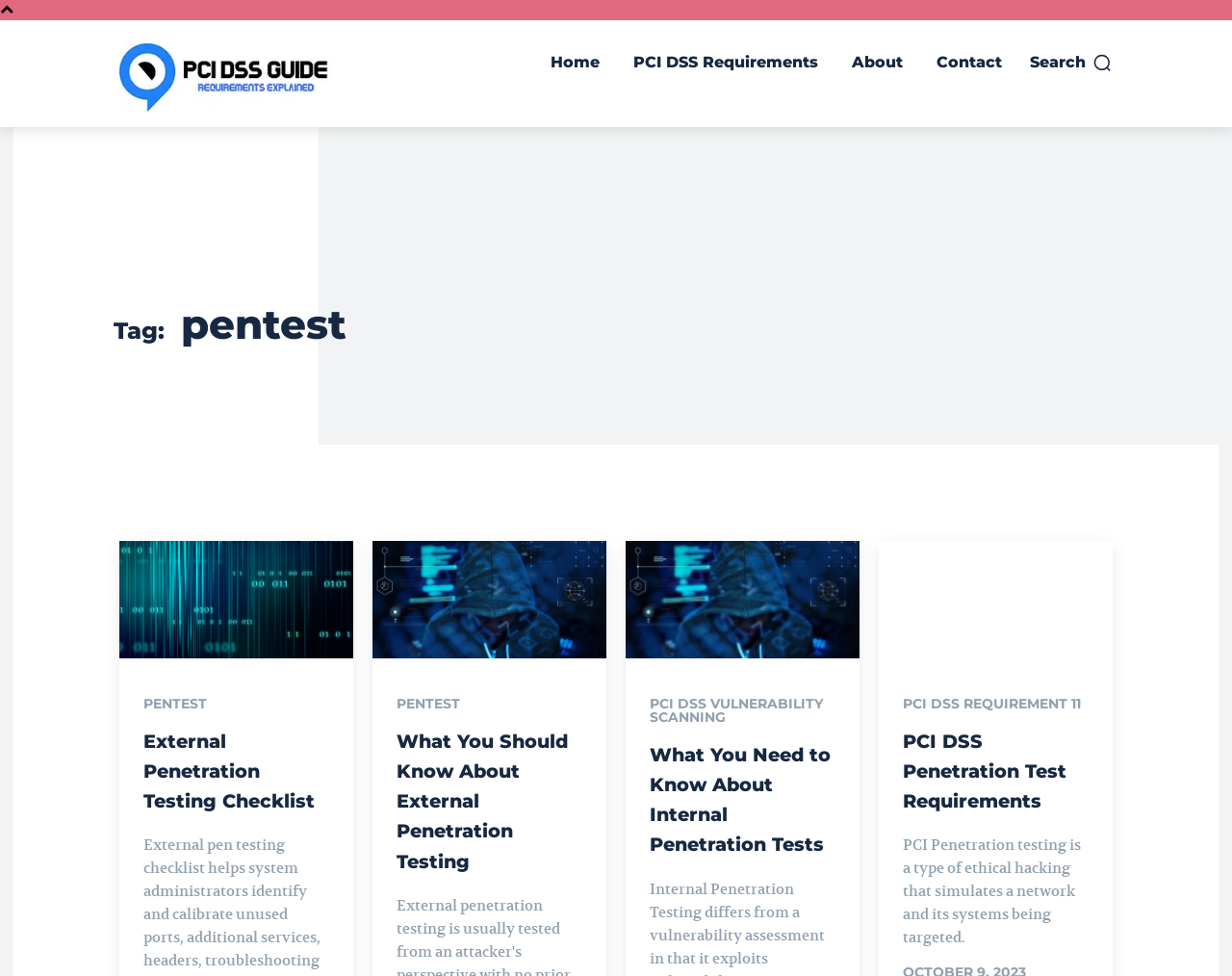Show me the bounding box coordinates of the clickable region to achieve the task as per the instruction: "read about external penetration testing checklist".

[0.097, 0.555, 0.287, 0.674]